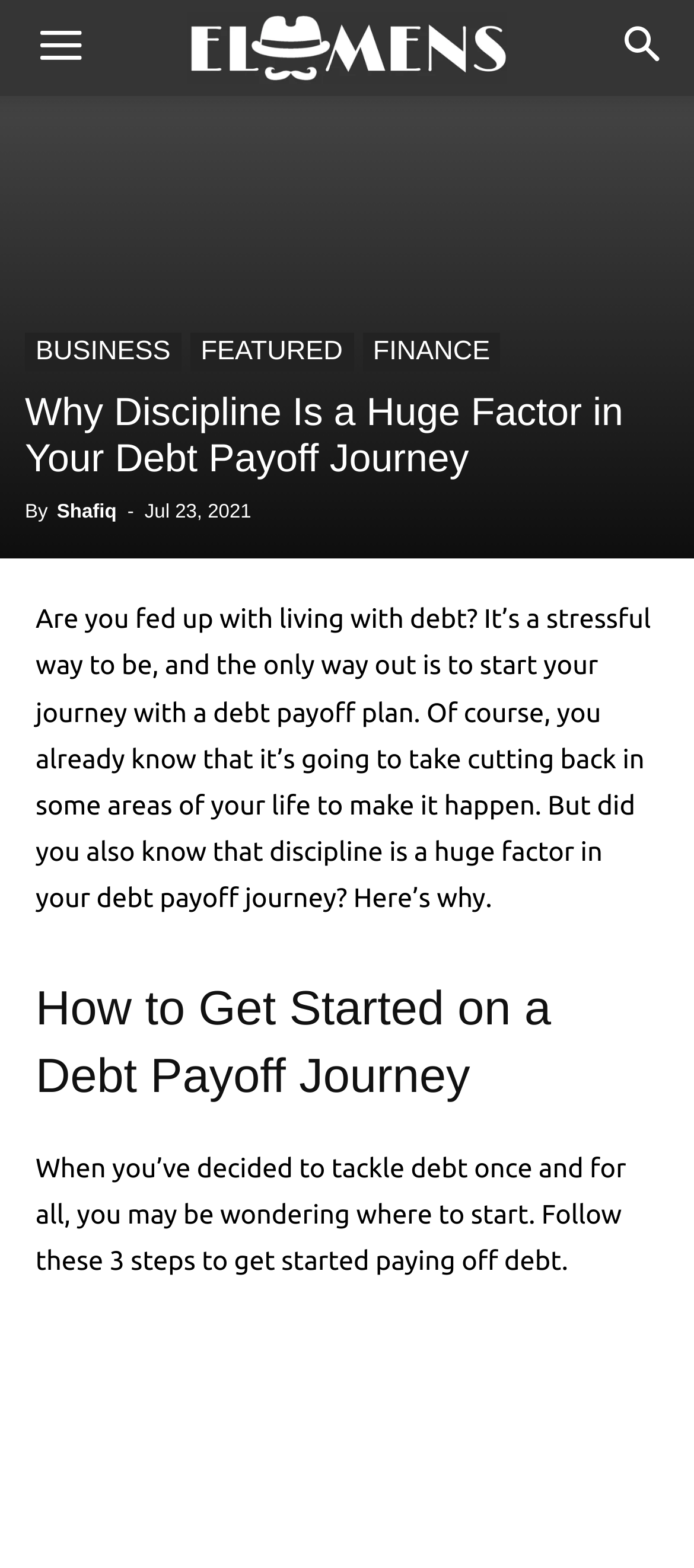Please provide a comprehensive response to the question based on the details in the image: What is the date of the article?

The date of the article can be found by looking at the time element, which contains the text 'Jul 23, 2021'.